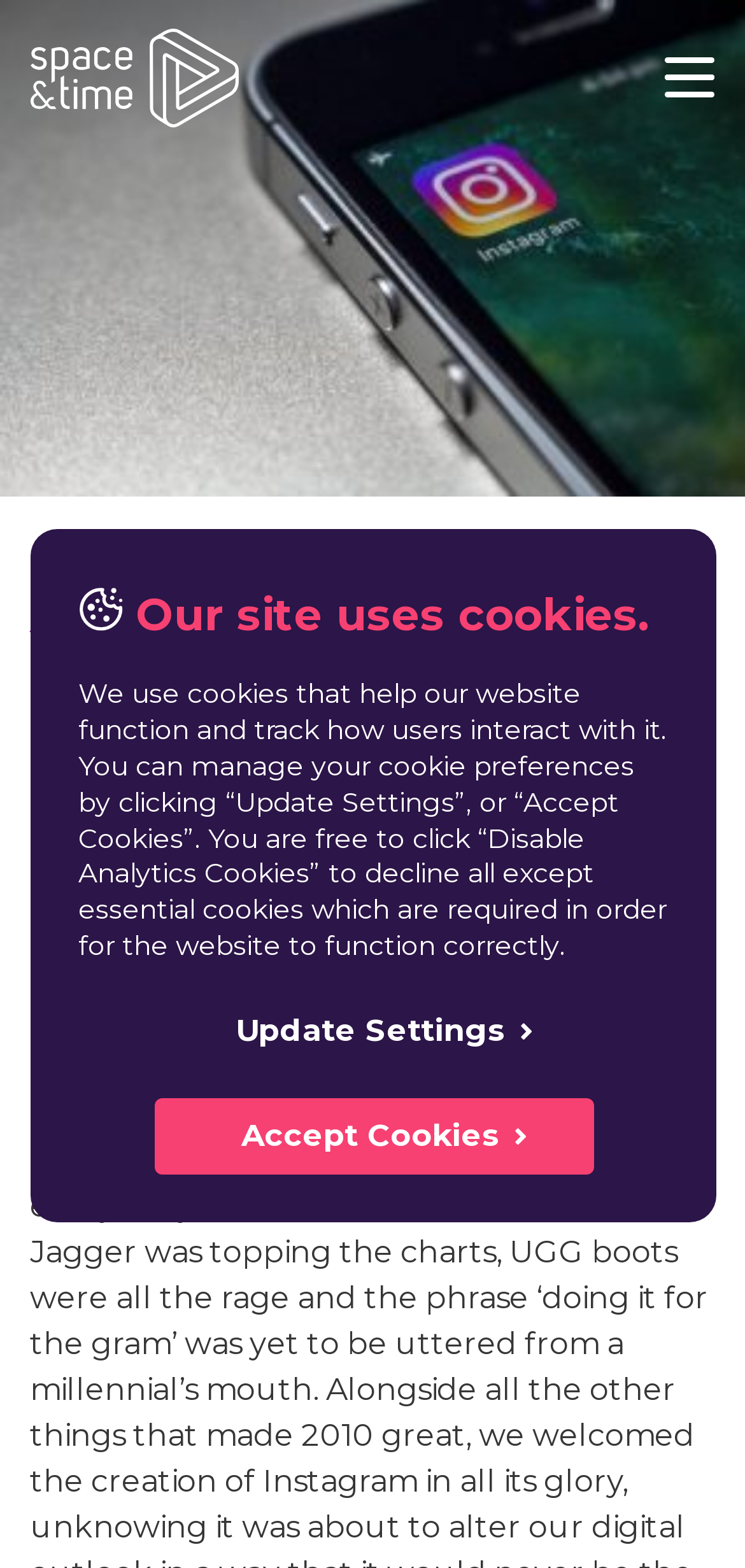Locate the UI element described as follows: "name="EMailLogin"". Return the bounding box coordinates as four float numbers between 0 and 1 in the order [left, top, right, bottom].

[0.077, 0.425, 0.923, 0.454]